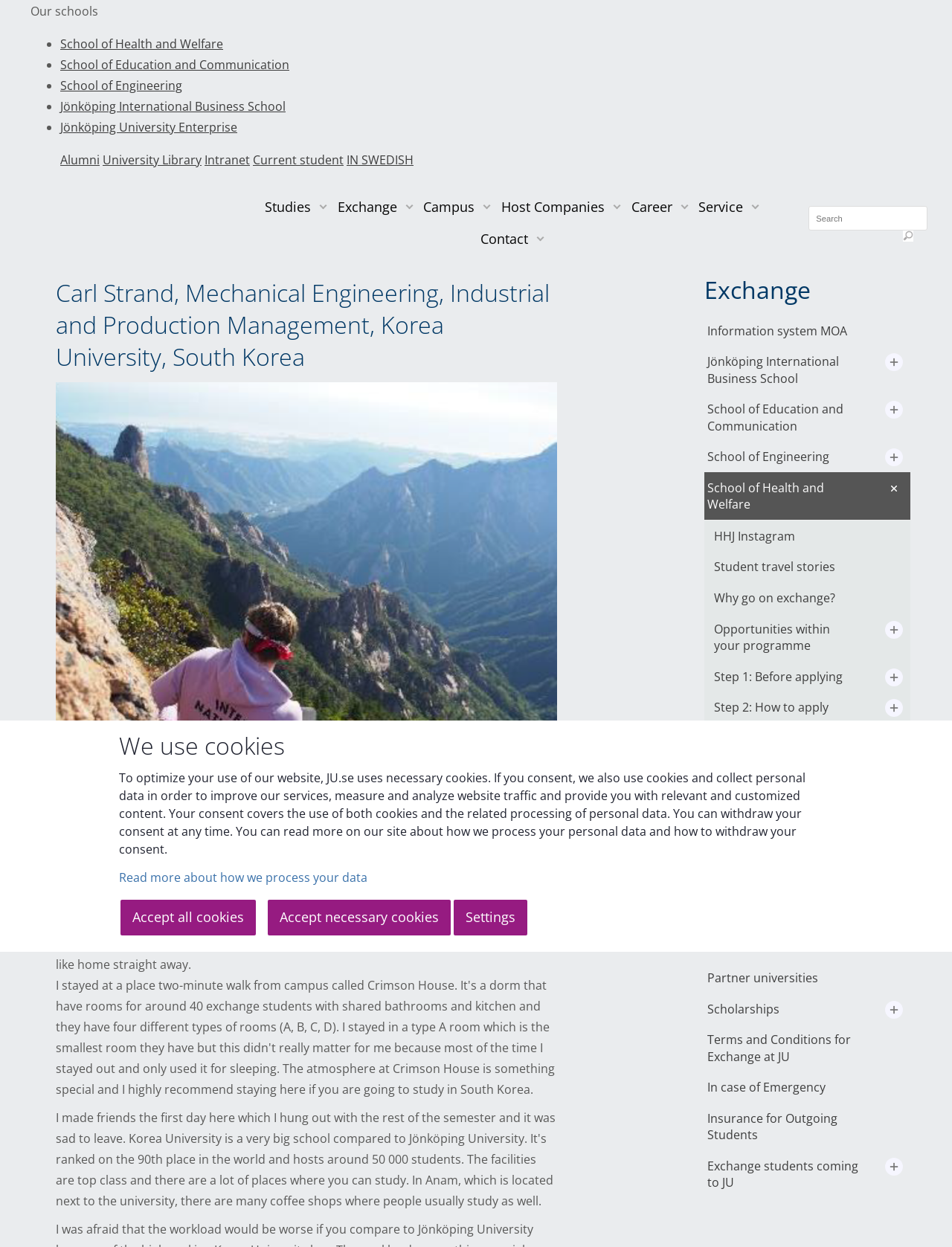Produce an elaborate caption capturing the essence of the webpage.

This webpage is about Carl Strand's exchange experience at Korea University, South Korea. At the top, there is a navigation menu with links to various sections of the Jönköping University website, including "Our schools", "Studies", "Exchange", "Campus", and more. Below this menu, there is a cookie consent notification that informs users about the use of cookies on the website.

The main content of the page is divided into two sections. On the left, there is a side menu with links to various subtopics related to exchange studies, including "Why go on exchange?", "Opportunities within your programme", and "Step 1: Before applying". On the right, there is a heading that reads "Carl Strand, Mechanical Engineering, Industrial and Production Management, Korea University, South Korea" followed by a paragraph of text that describes Carl's experience.

There are several buttons and links throughout the page that allow users to expand submenus, search for content, and navigate to other sections of the website. At the bottom of the page, there is a search bar and a button to search for content. Overall, the webpage has a complex layout with multiple navigation menus and sections of content.